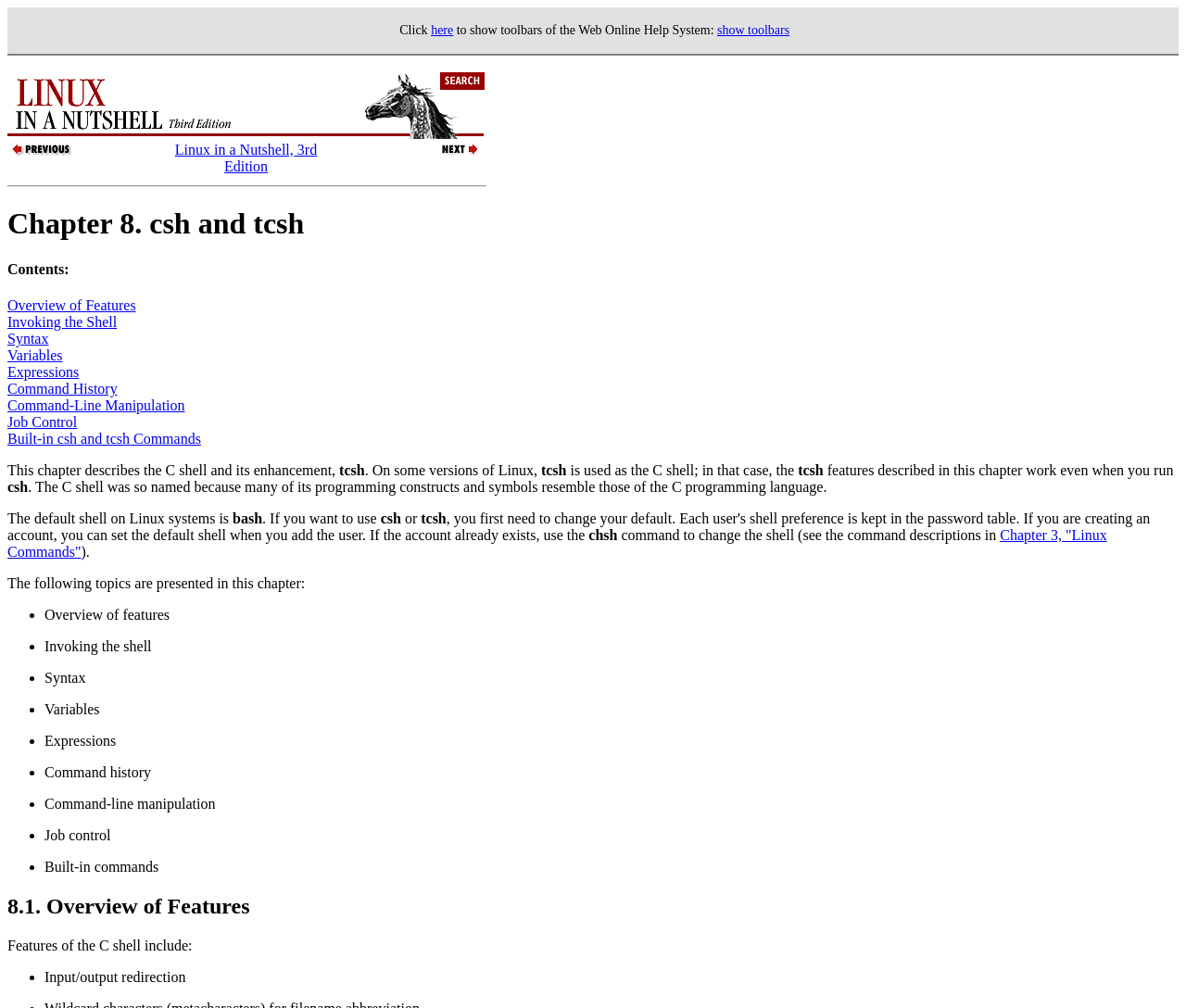Locate the bounding box coordinates of the element that should be clicked to execute the following instruction: "Get a custom quote".

None